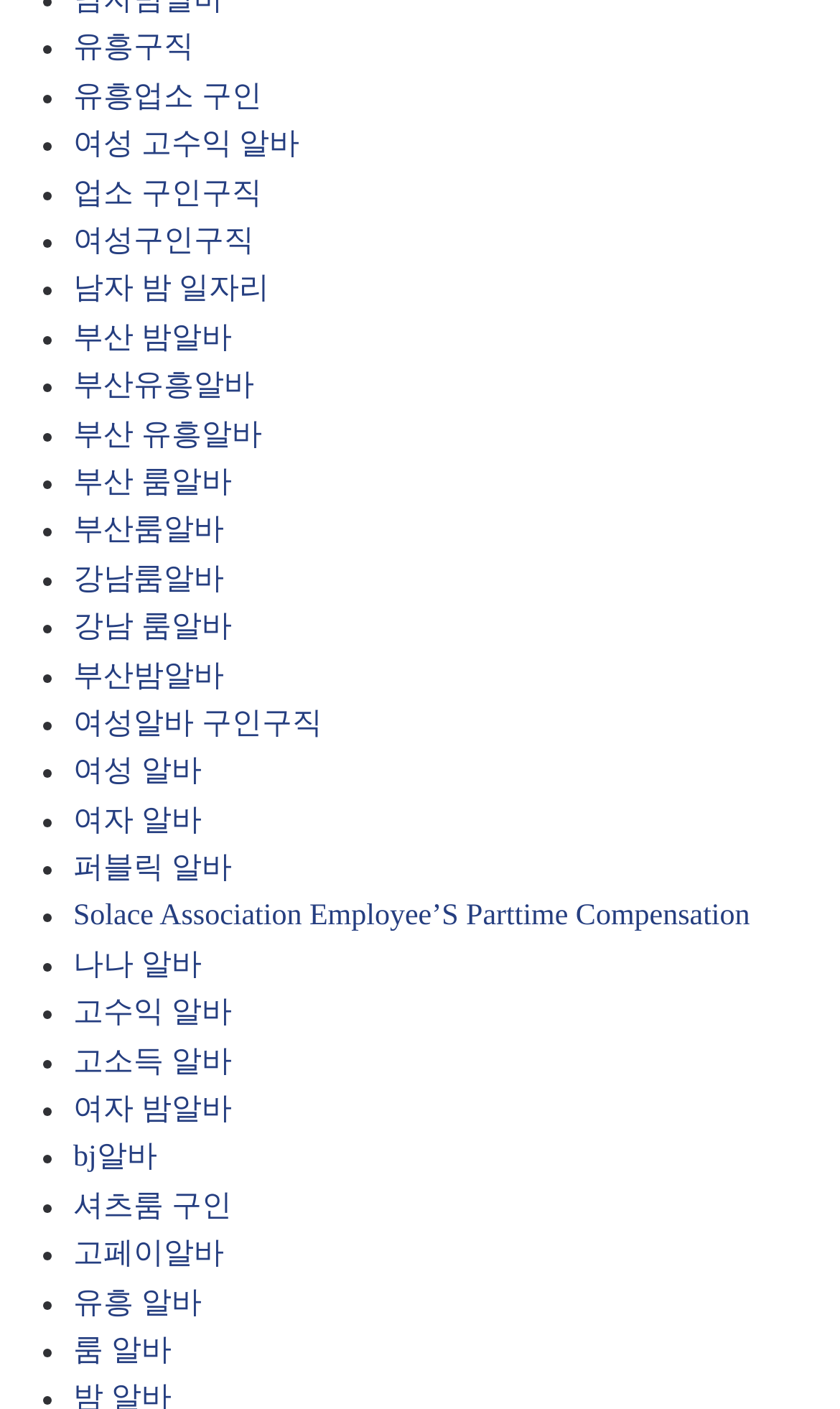Please identify the bounding box coordinates of the area I need to click to accomplish the following instruction: "Check out 강남룸알바".

[0.087, 0.4, 0.267, 0.423]